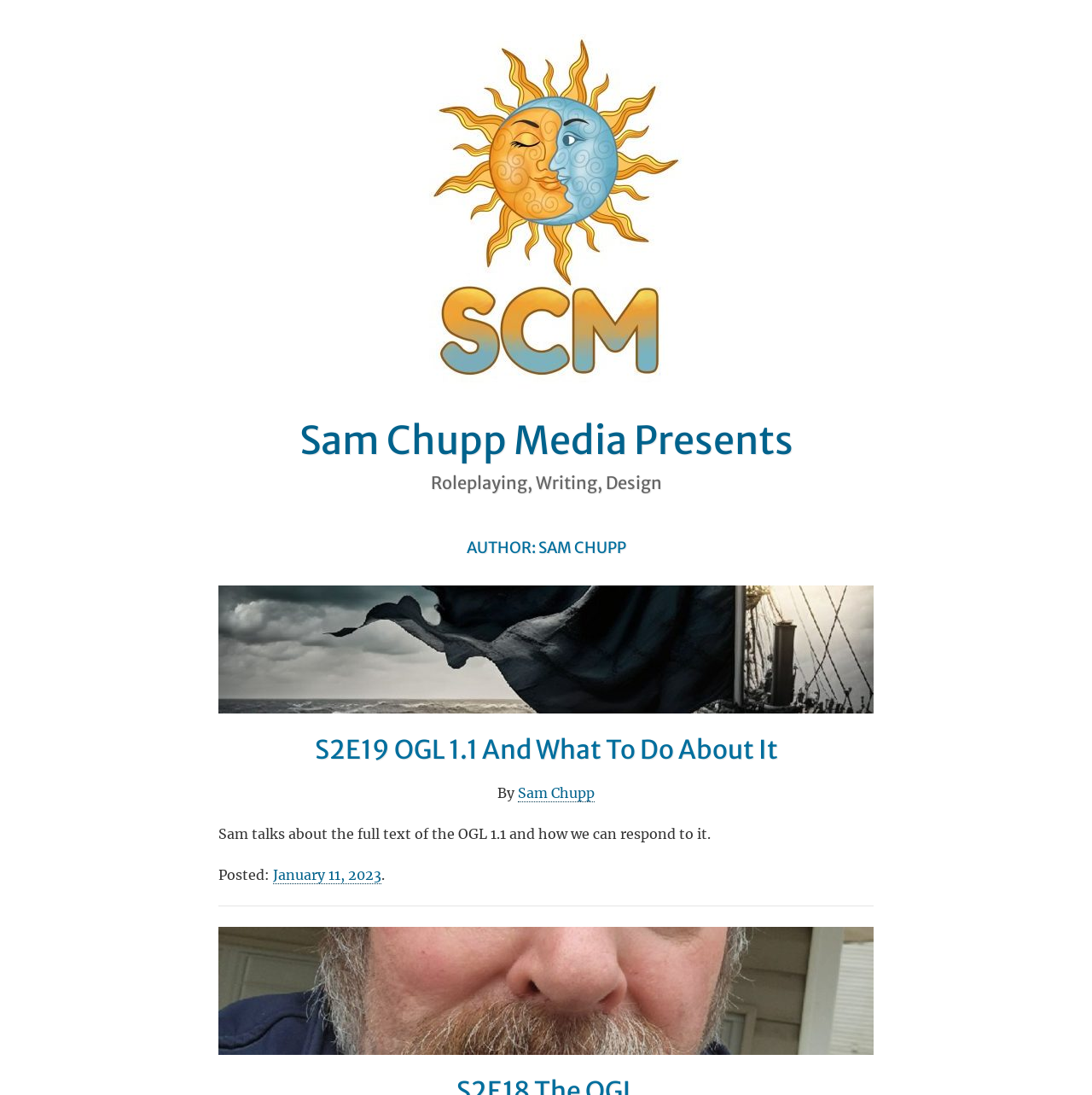What is the role of Sam Chupp?
Answer the question in a detailed and comprehensive manner.

The role of Sam Chupp is mentioned as static text 'Roleplaying, Writing, Design' above the heading 'AUTHOR: SAM CHUPP'.